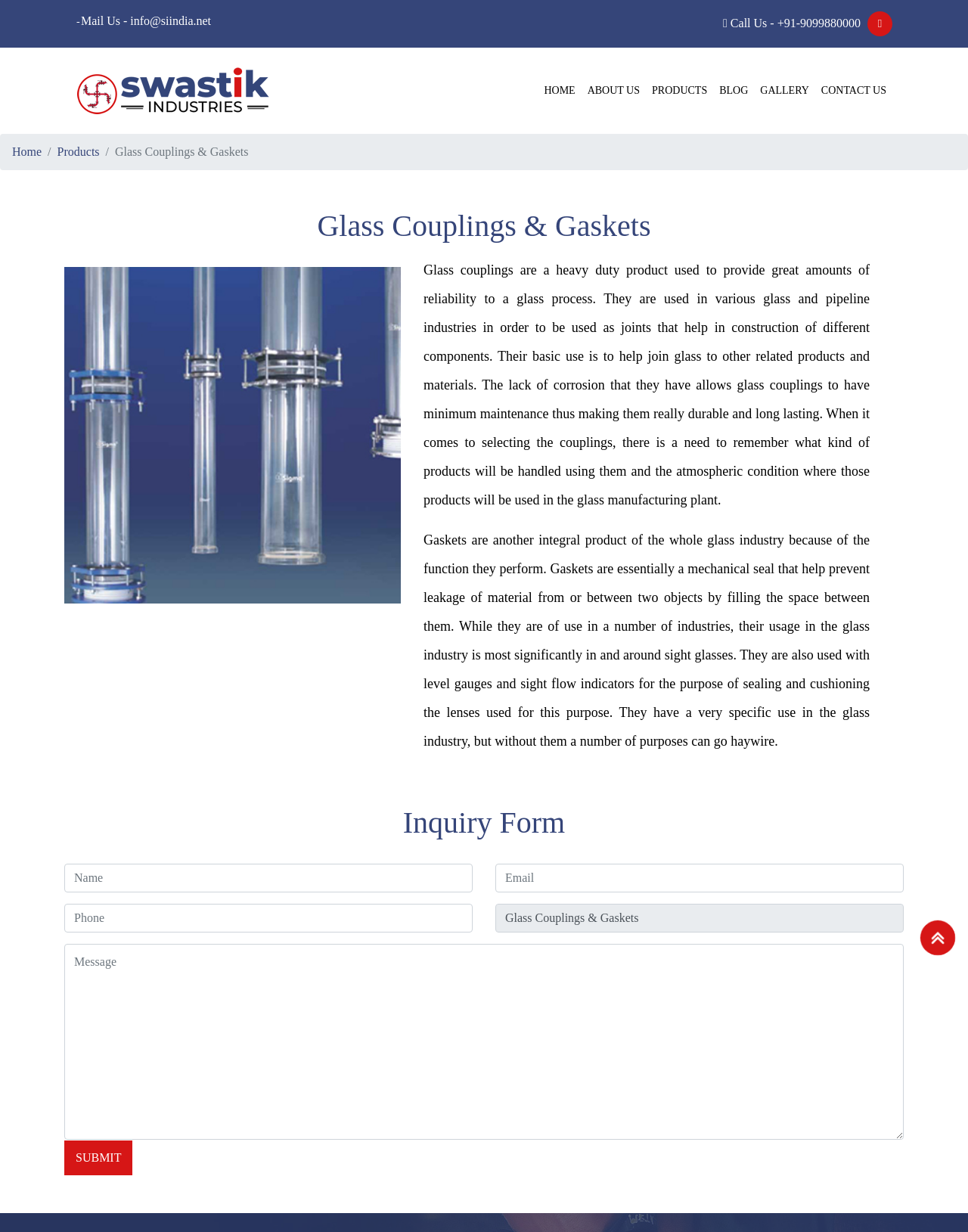Provide the bounding box coordinates for the specified HTML element described in this description: "name="your-email" placeholder="Email"". The coordinates should be four float numbers ranging from 0 to 1, in the format [left, top, right, bottom].

[0.512, 0.701, 0.934, 0.724]